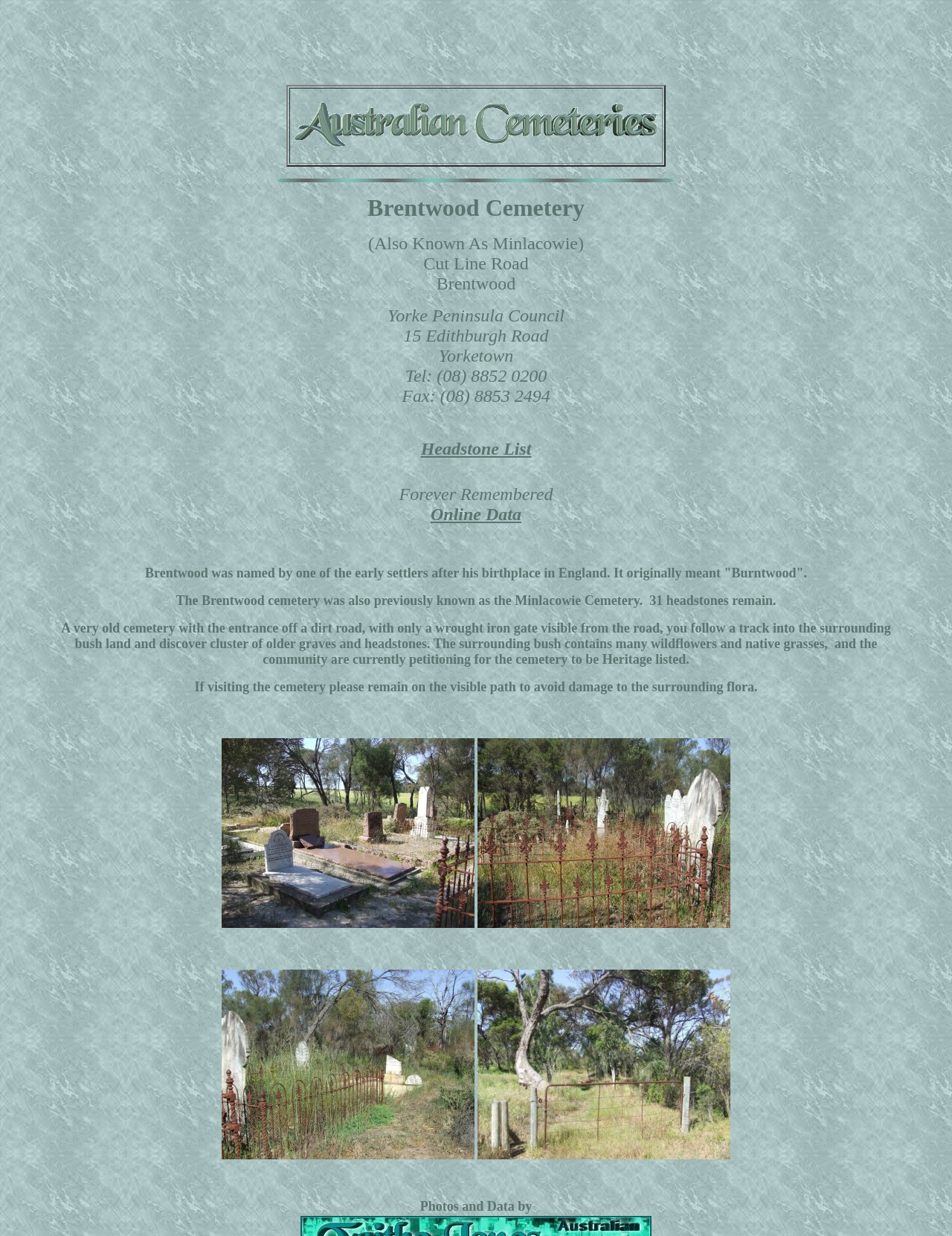Given the description aria-label="Advertisement" name="aswift_1" title="Advertisement", predict the bounding box coordinates of the UI element. Ensure the coordinates are in the format (top-left x, top-left y, bottom-right x, bottom-right y) and all values are between 0 and 1.

[0.216, 0.005, 0.784, 0.059]